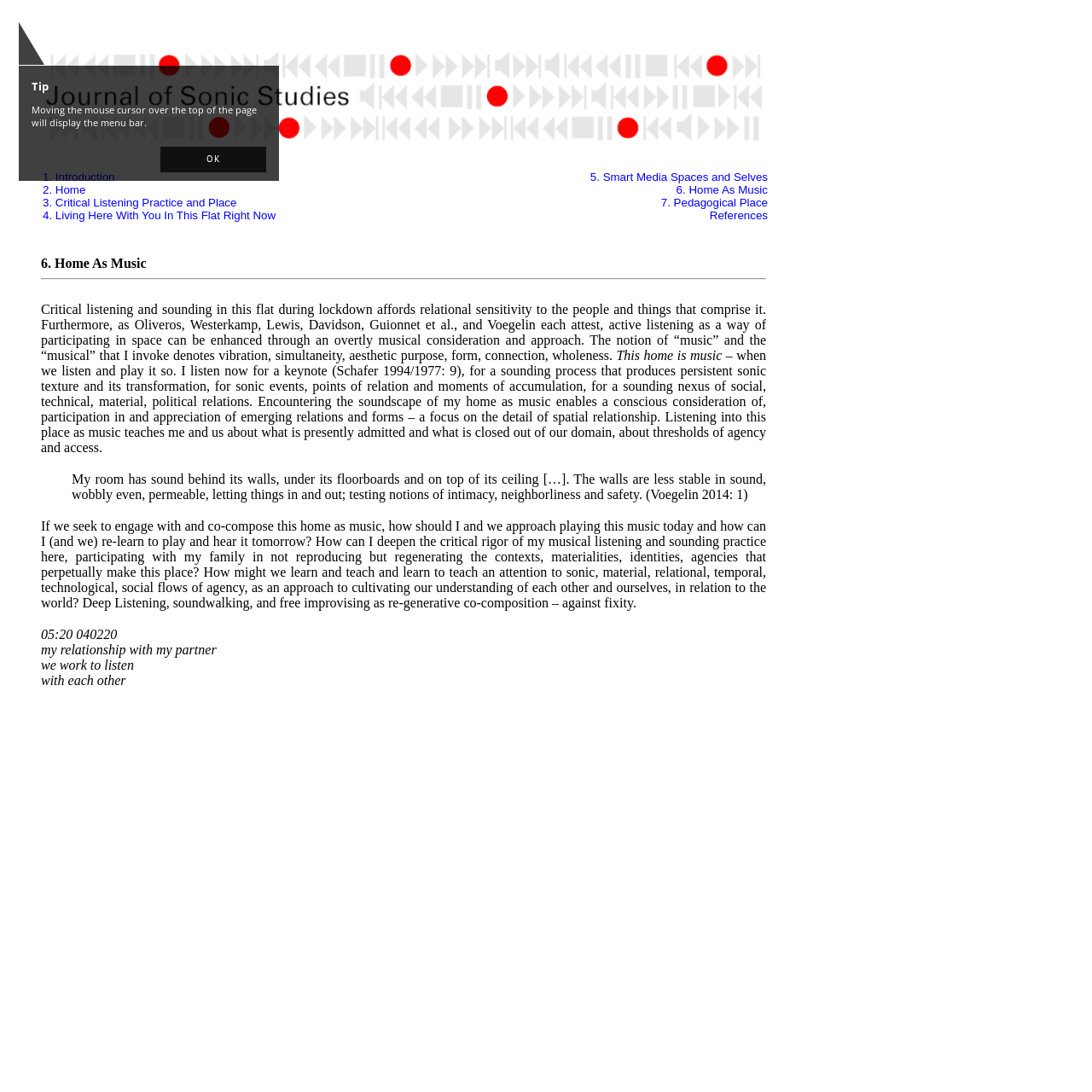What is the format of the timestamp?
Refer to the image and answer the question using a single word or phrase.

HH:MM DDMMYY